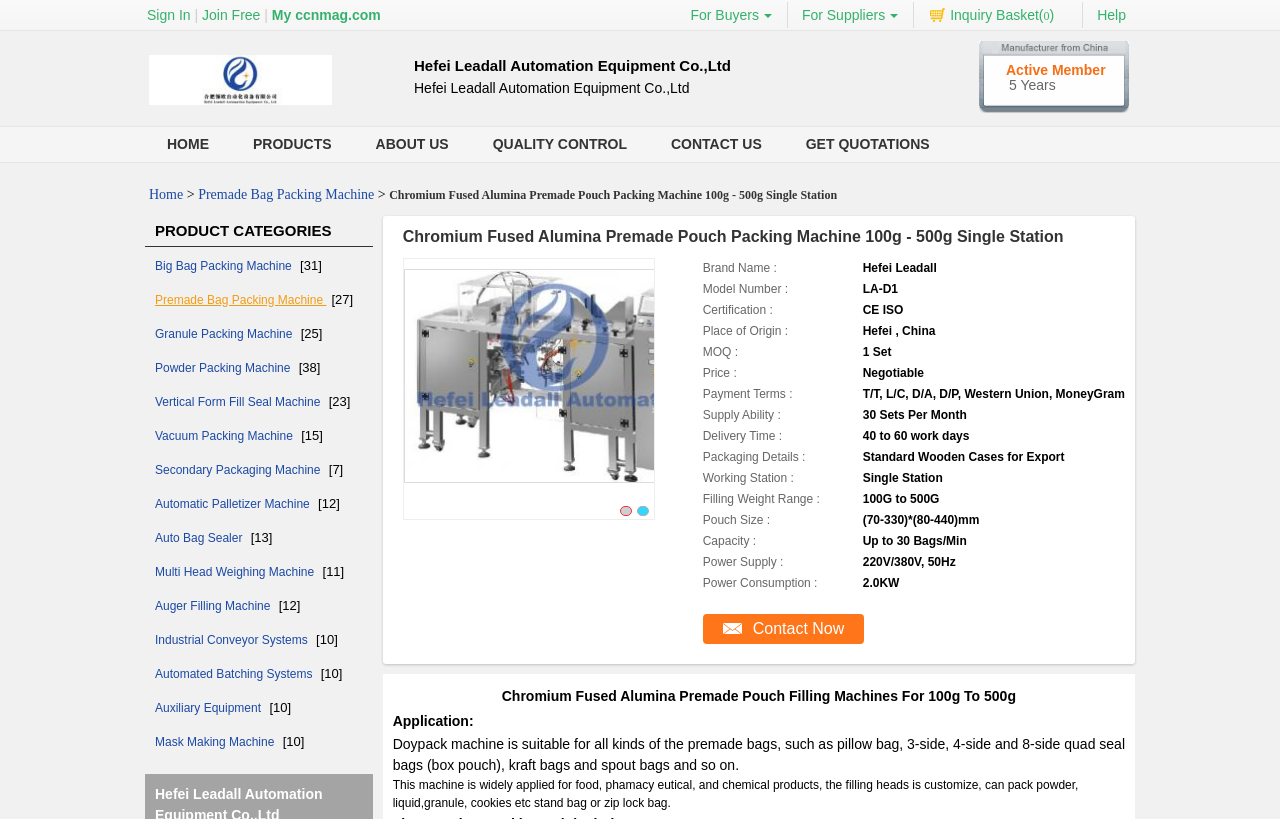Answer the question using only one word or a concise phrase: What is the brand name of the product?

Hefei Leadall